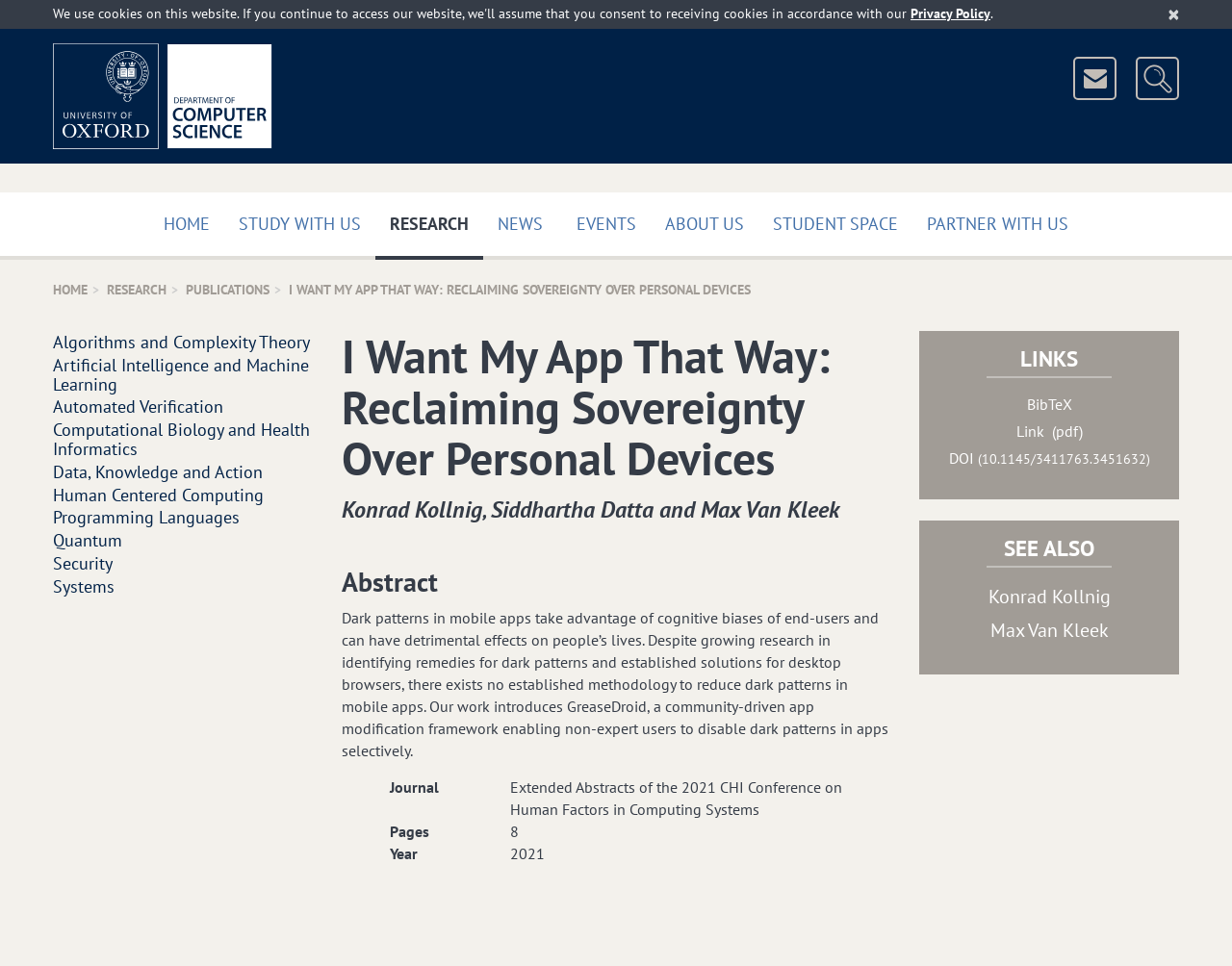Please identify the bounding box coordinates of the area I need to click to accomplish the following instruction: "search for something".

[0.922, 0.059, 0.957, 0.104]